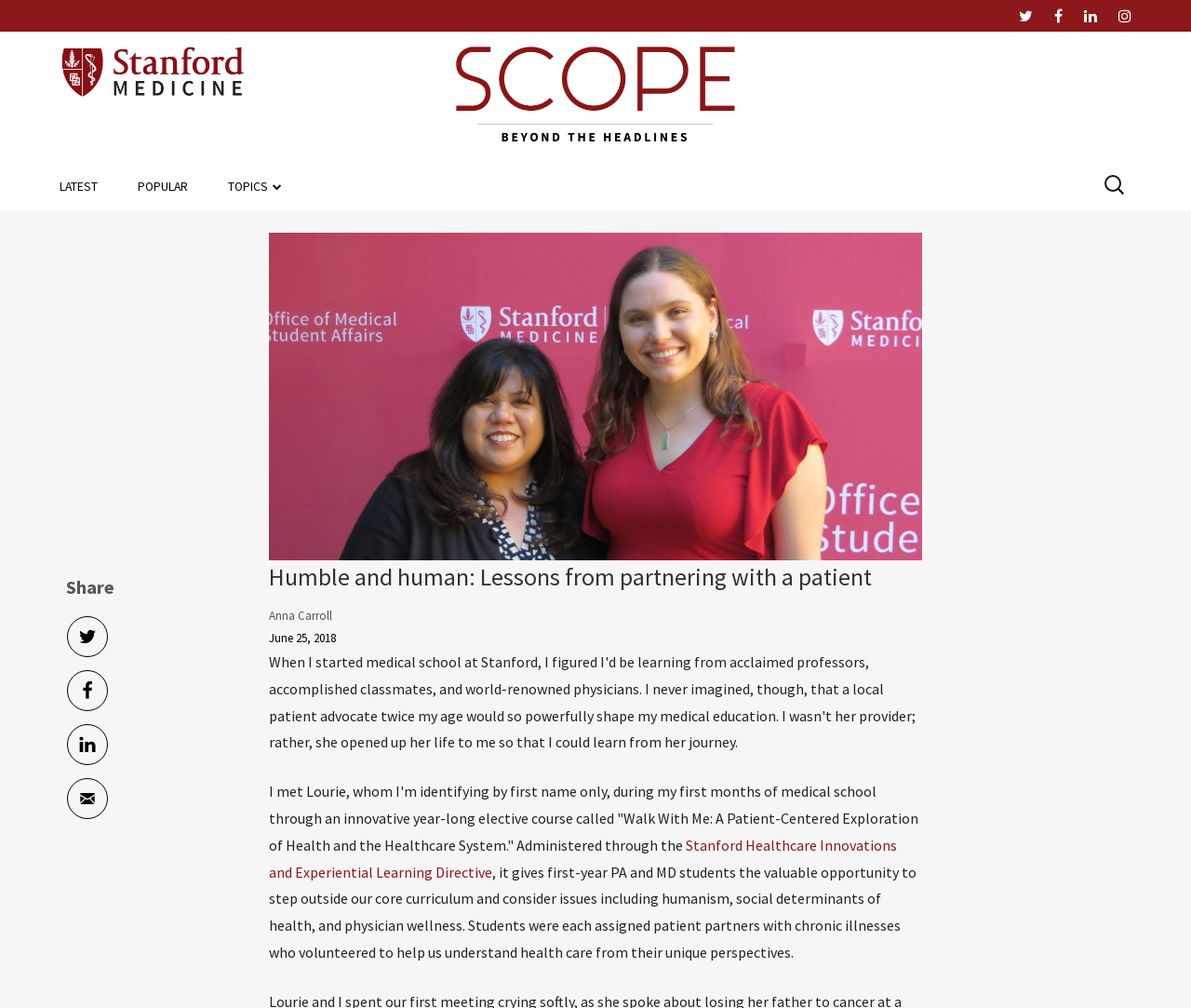Based on the image, provide a detailed and complete answer to the question: 
What is the date when the article was published?

I found the answer by looking at the time element 'June 25, 2018' which indicates the publication date of the article.